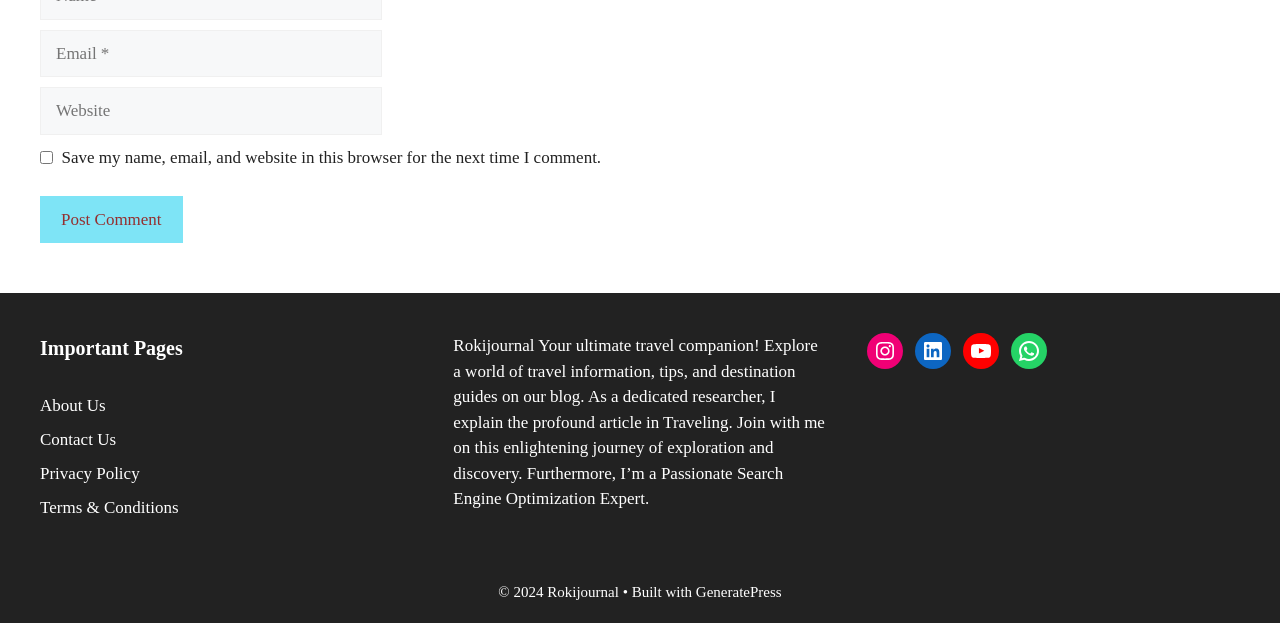Determine the bounding box coordinates of the region I should click to achieve the following instruction: "Visit About Us page". Ensure the bounding box coordinates are four float numbers between 0 and 1, i.e., [left, top, right, bottom].

[0.031, 0.636, 0.083, 0.667]